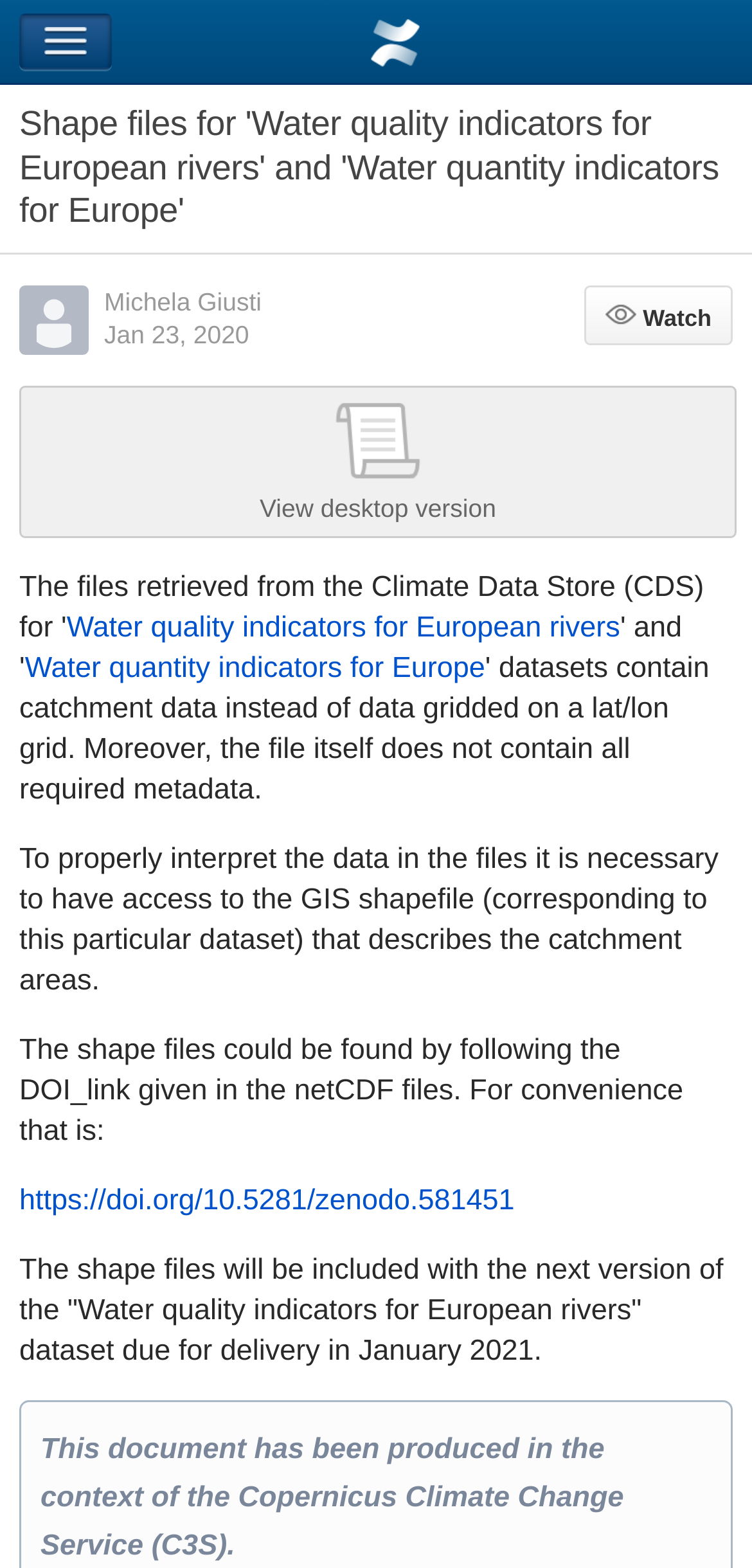Please identify the bounding box coordinates of the region to click in order to complete the task: "Watch this page". The coordinates must be four float numbers between 0 and 1, specified as [left, top, right, bottom].

[0.777, 0.181, 0.974, 0.22]